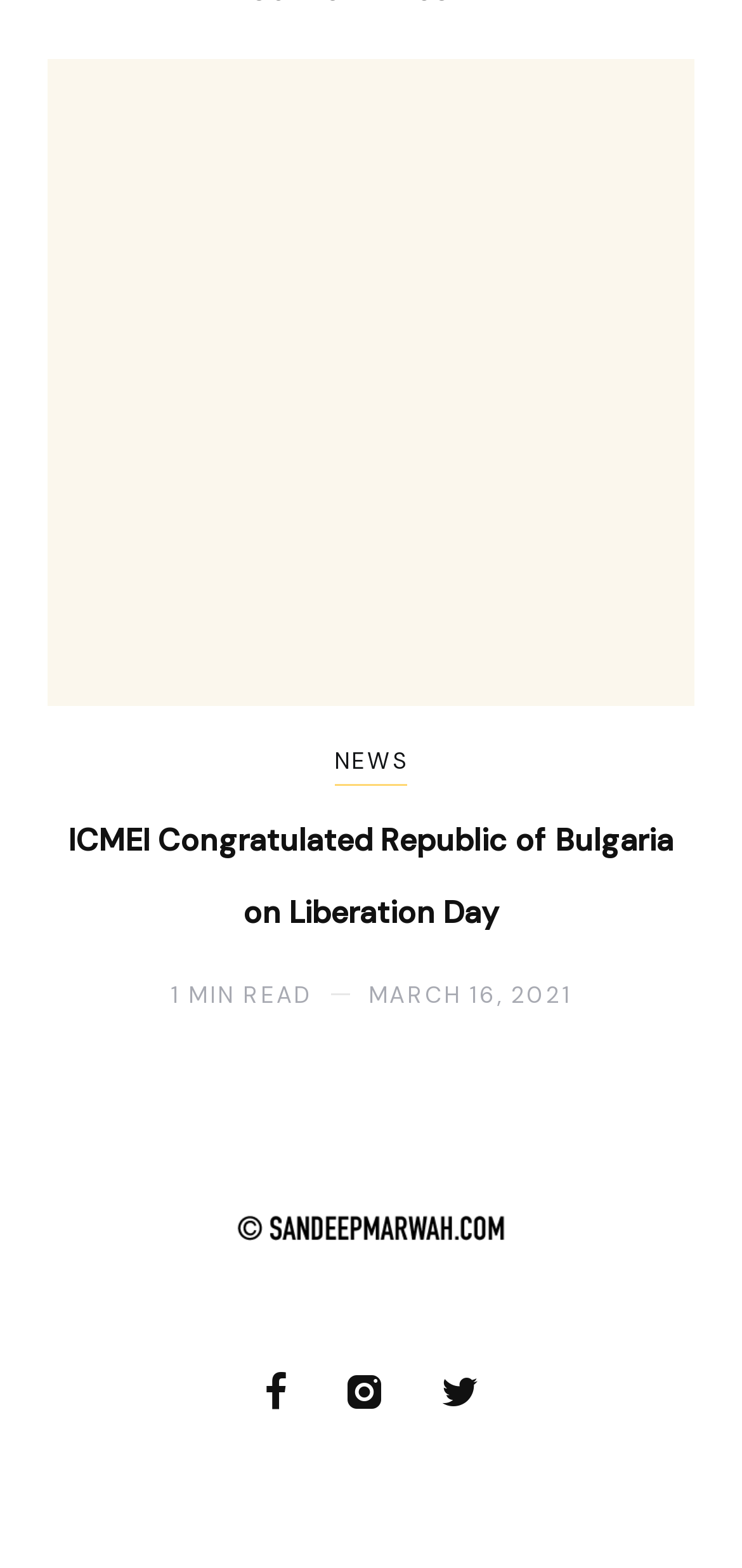Determine the bounding box coordinates (top-left x, top-left y, bottom-right x, bottom-right y) of the UI element described in the following text: News

[0.45, 0.475, 0.55, 0.501]